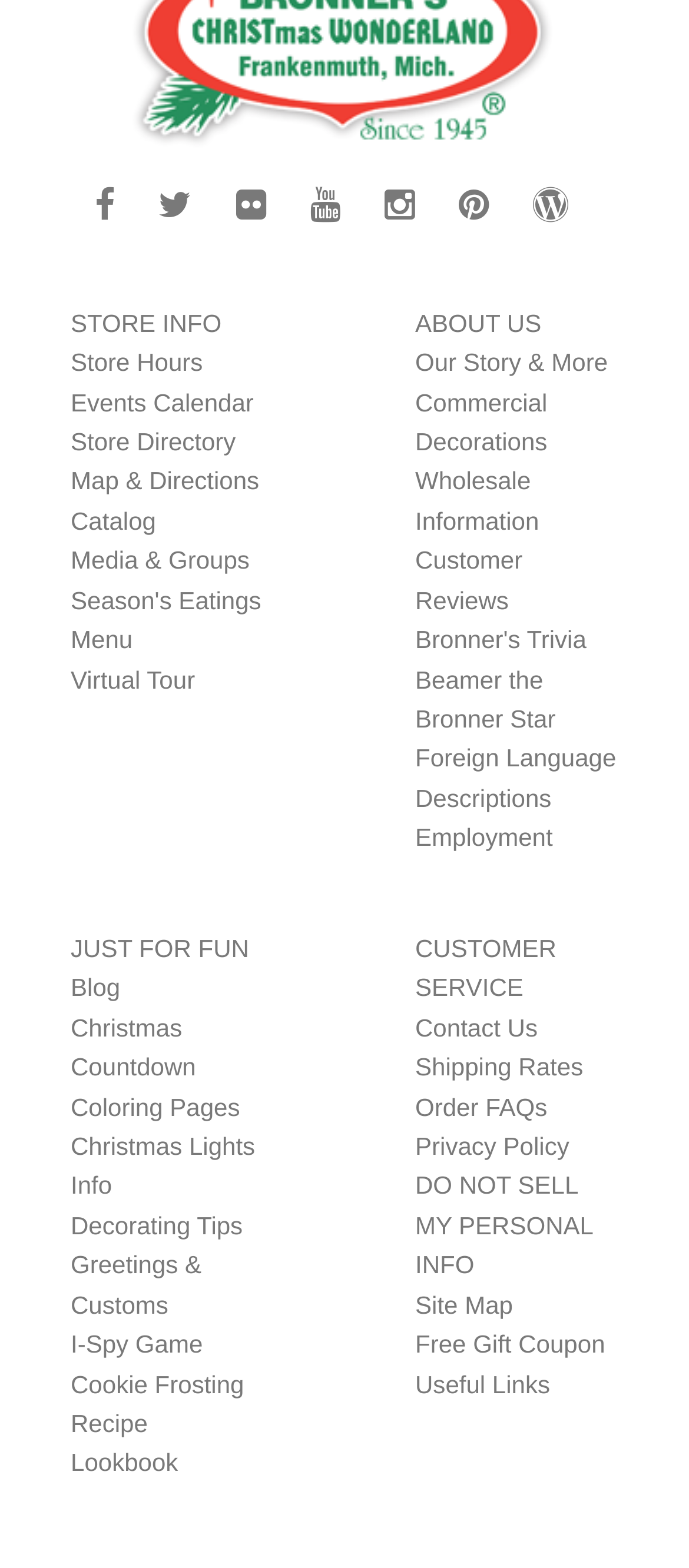Please specify the bounding box coordinates of the element that should be clicked to execute the given instruction: 'View store hours'. Ensure the coordinates are four float numbers between 0 and 1, expressed as [left, top, right, bottom].

[0.103, 0.222, 0.294, 0.24]